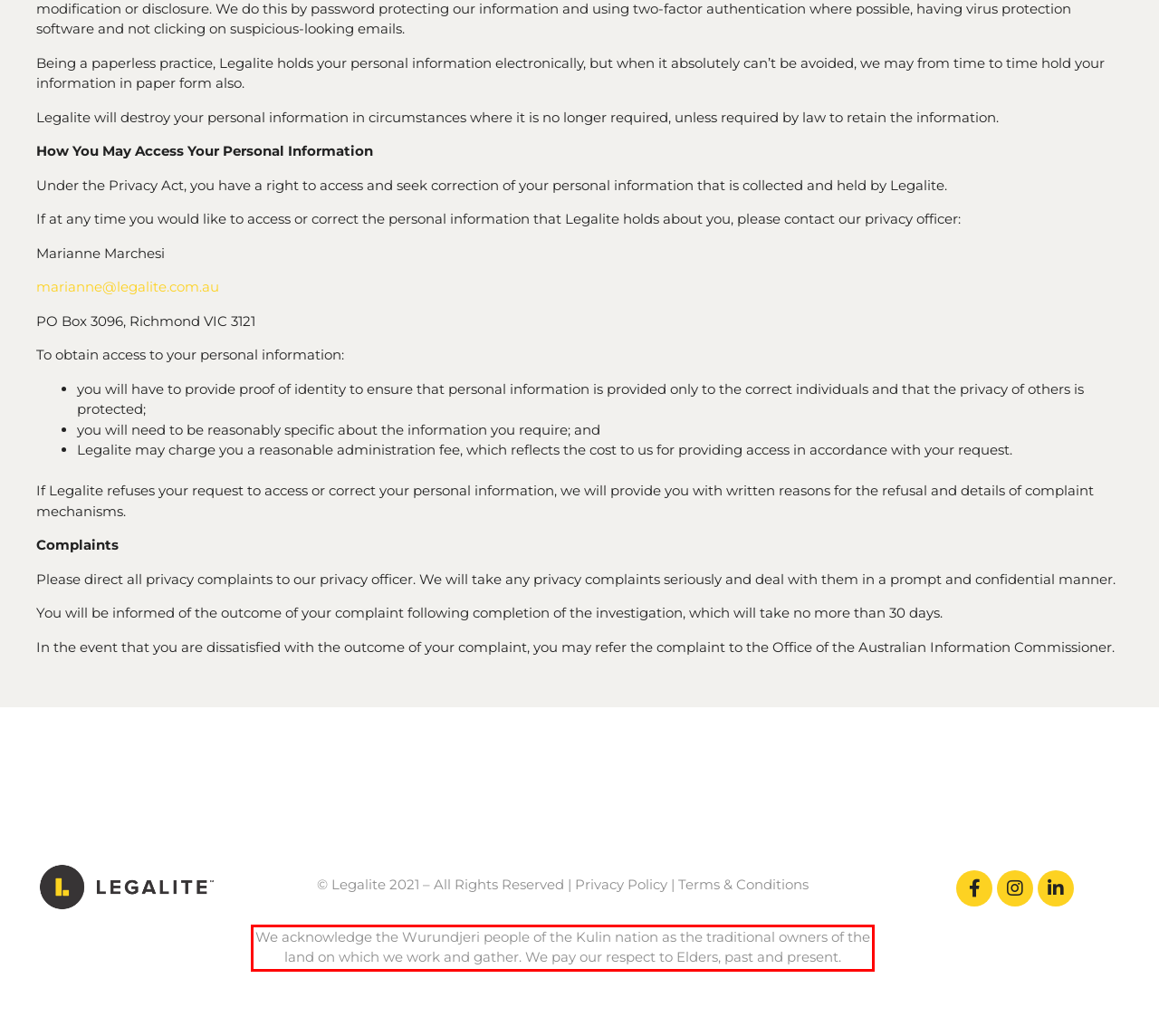Analyze the webpage screenshot and use OCR to recognize the text content in the red bounding box.

We acknowledge the Wurundjeri people of the Kulin nation as the traditional owners of the land on which we work and gather. We pay our respect to Elders, past and present.